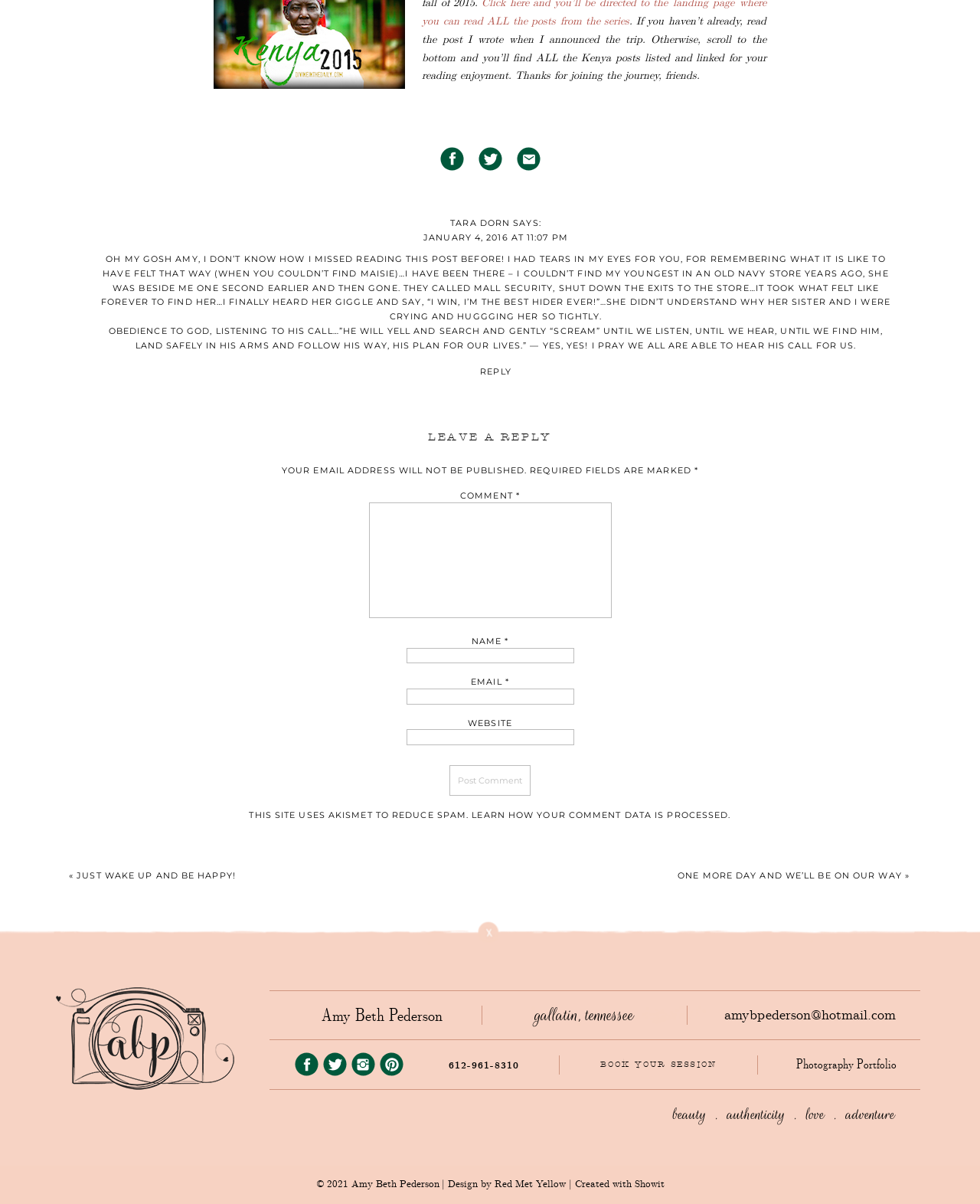Give a one-word or short phrase answer to the question: 
What is the photographer's location?

Gallatin, Tennessee